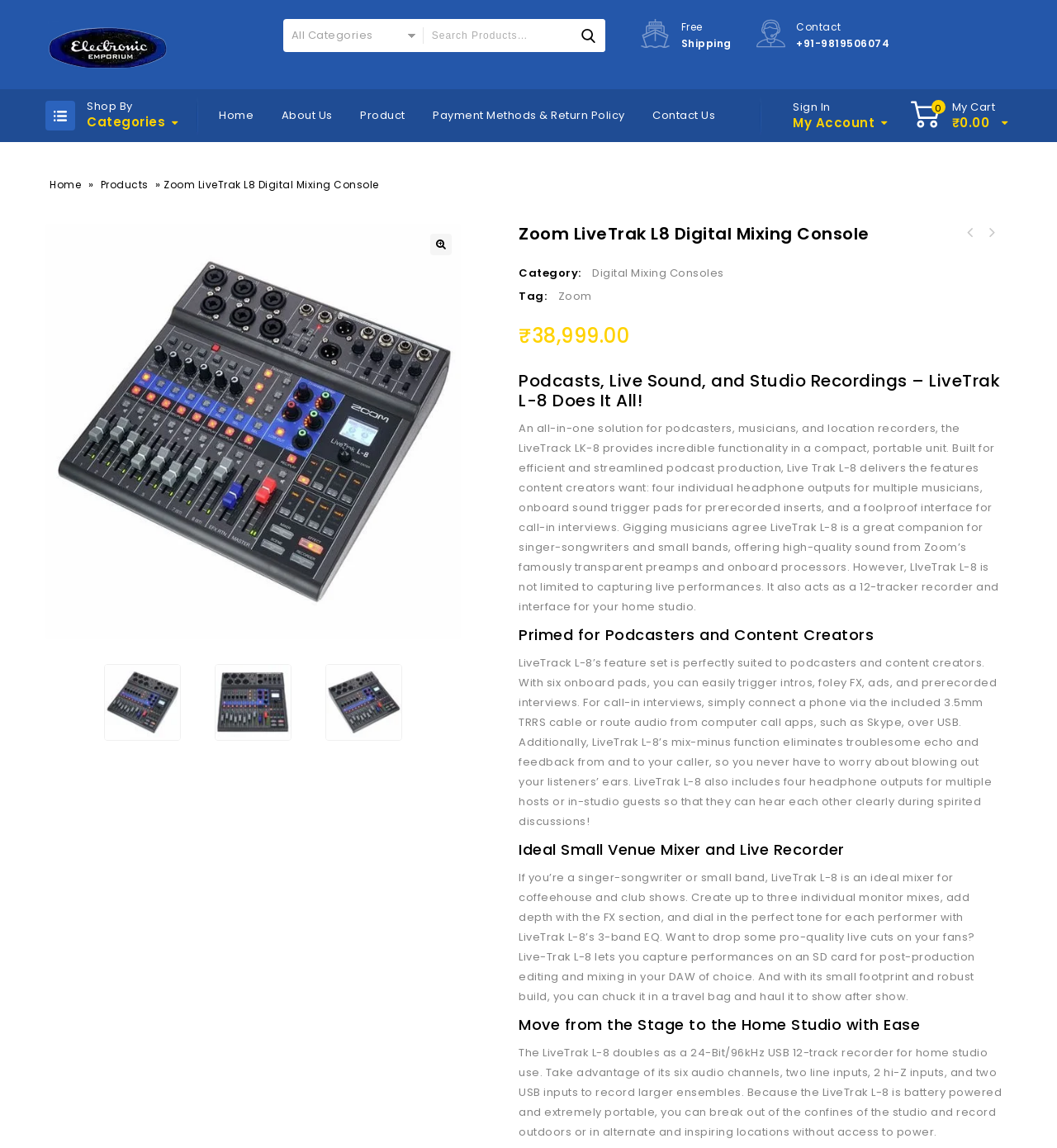Could you locate the bounding box coordinates for the section that should be clicked to accomplish this task: "Contact Us".

[0.605, 0.078, 0.688, 0.124]